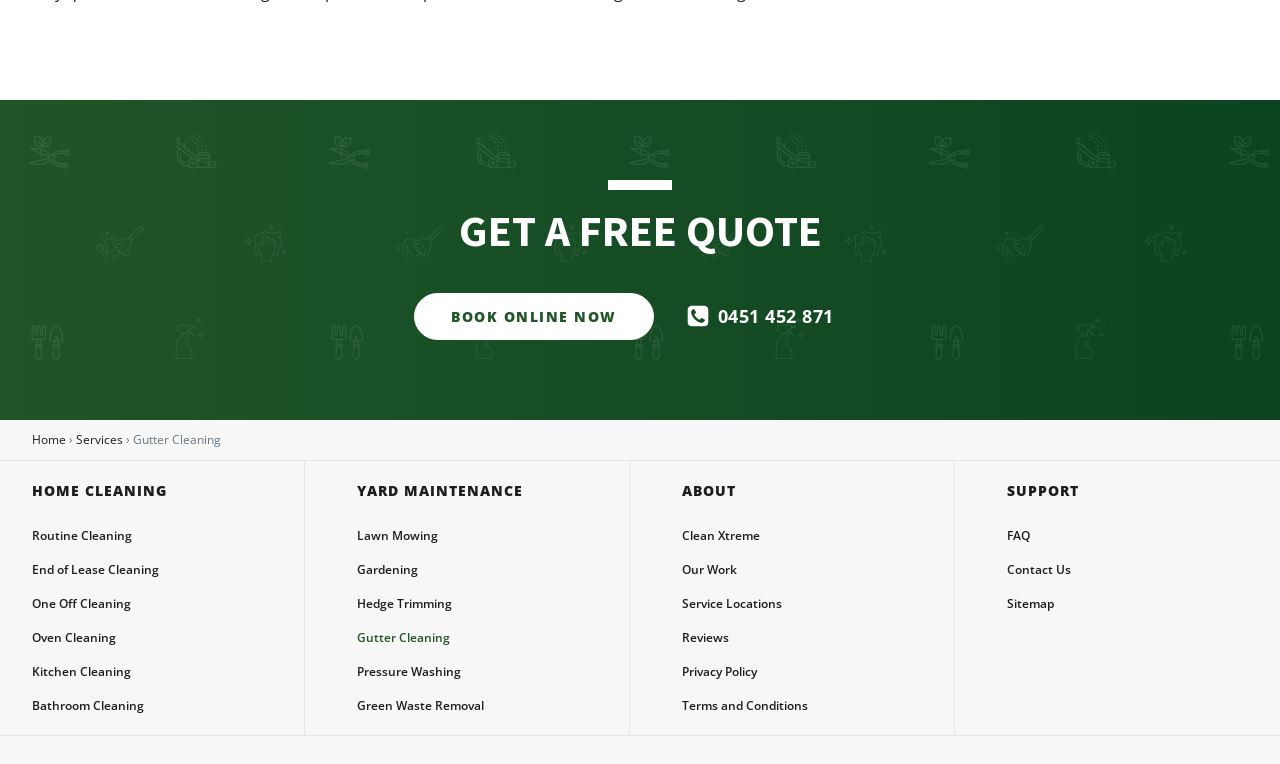What are the different types of cleaning services offered?
Give a detailed response to the question by analyzing the screenshot.

The webpage lists various types of cleaning services, including Routine Cleaning, End of Lease Cleaning, One Off Cleaning, Oven Cleaning, Kitchen Cleaning, Bathroom Cleaning, and more, which suggests that Clean Xtreme offers a range of cleaning services to cater to different needs.